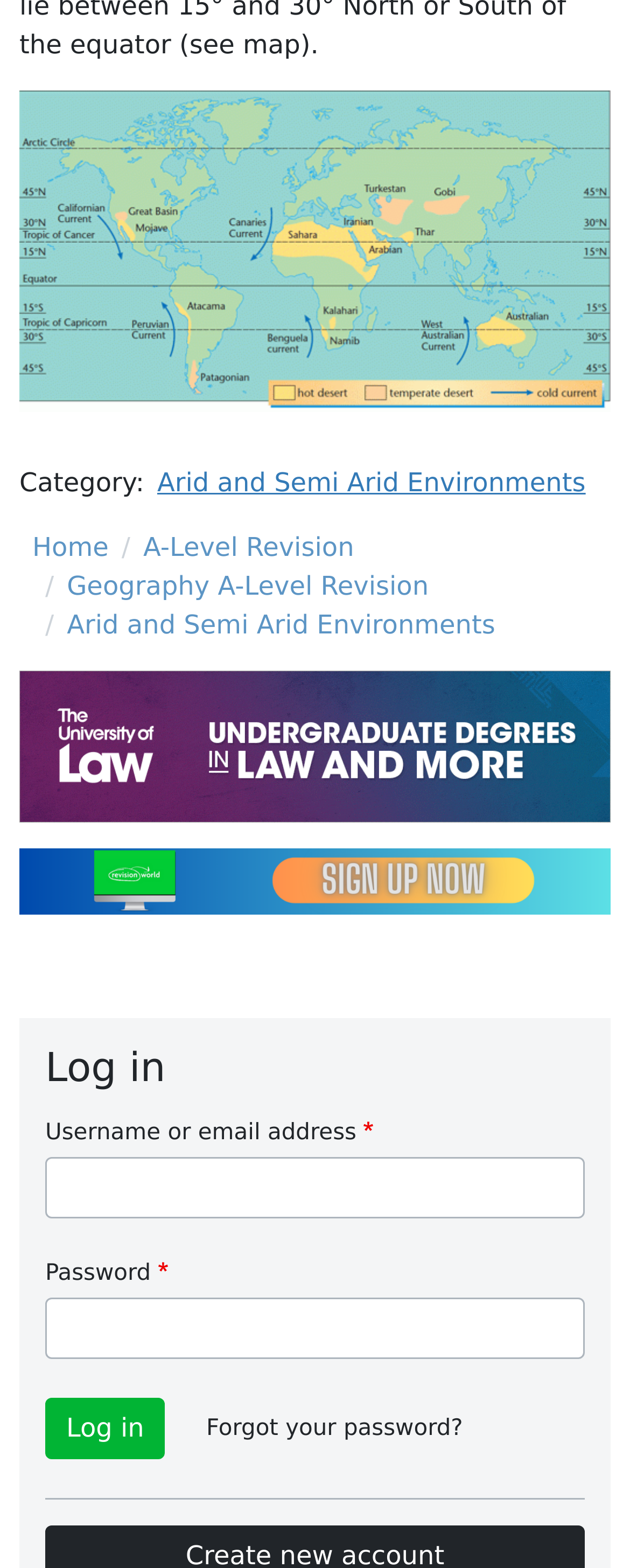Find the bounding box coordinates of the element to click in order to complete this instruction: "Click on the 'Log in' button". The bounding box coordinates must be four float numbers between 0 and 1, denoted as [left, top, right, bottom].

[0.072, 0.892, 0.262, 0.931]